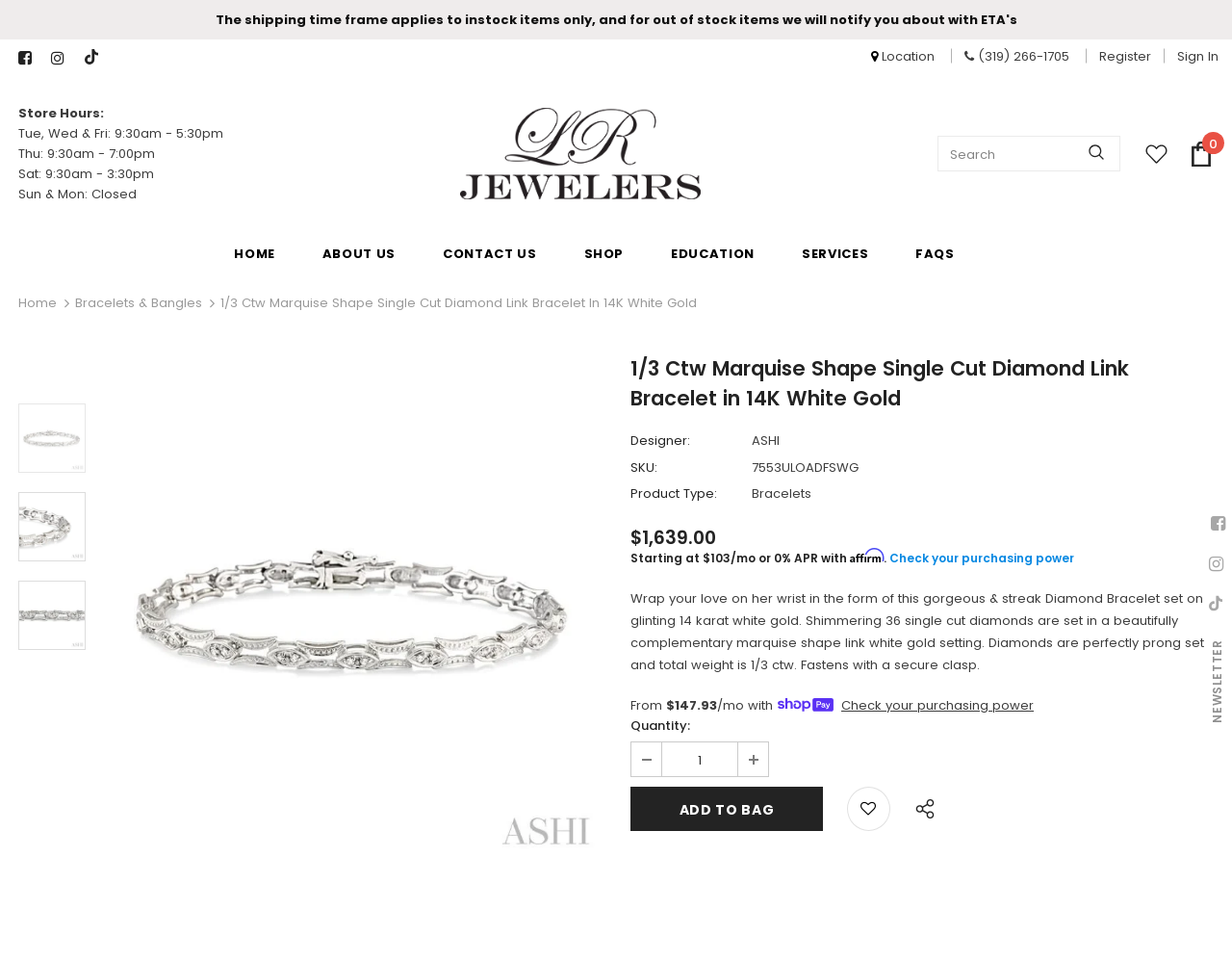Give a detailed account of the webpage's layout and content.

This webpage is about a jewelry store, LR Jewelers, and specifically features a product page for a 1/3 Ctw Marquise Shape Single Cut Diamond Link Bracelet in 14K White Gold. 

At the top of the page, there are social media links to Facebook, Instagram, and Tiktok, as well as a link to the store's location and phone number. Next to these links, there are buttons to register and sign in. 

Below these links, there is a section displaying the store's hours of operation. 

To the right of the store hours, there is a search bar with a magnifying glass icon. 

Below the search bar, there is a navigation menu with links to the homepage, about us, contact us, shop, education, services, and FAQs. 

On the left side of the page, there is a sidebar with links to different product categories, including bracelets and bangles. 

The main content of the page is dedicated to the featured product, the Marquise Shape Diamond Link Bracelet. There is a large image of the bracelet, and below it, there is a detailed product description, including the designer, SKU, product type, and price. 

The price is listed as $1,639.00, with financing options available through Affirm. There is also a section highlighting the product's features, including the 36 single-cut diamonds set in a marquise shape link white gold setting. 

Below the product description, there are buttons to add the product to a bag or wishlist, as well as a link to share the product. 

At the bottom of the page, there is a section promoting the store's newsletter.